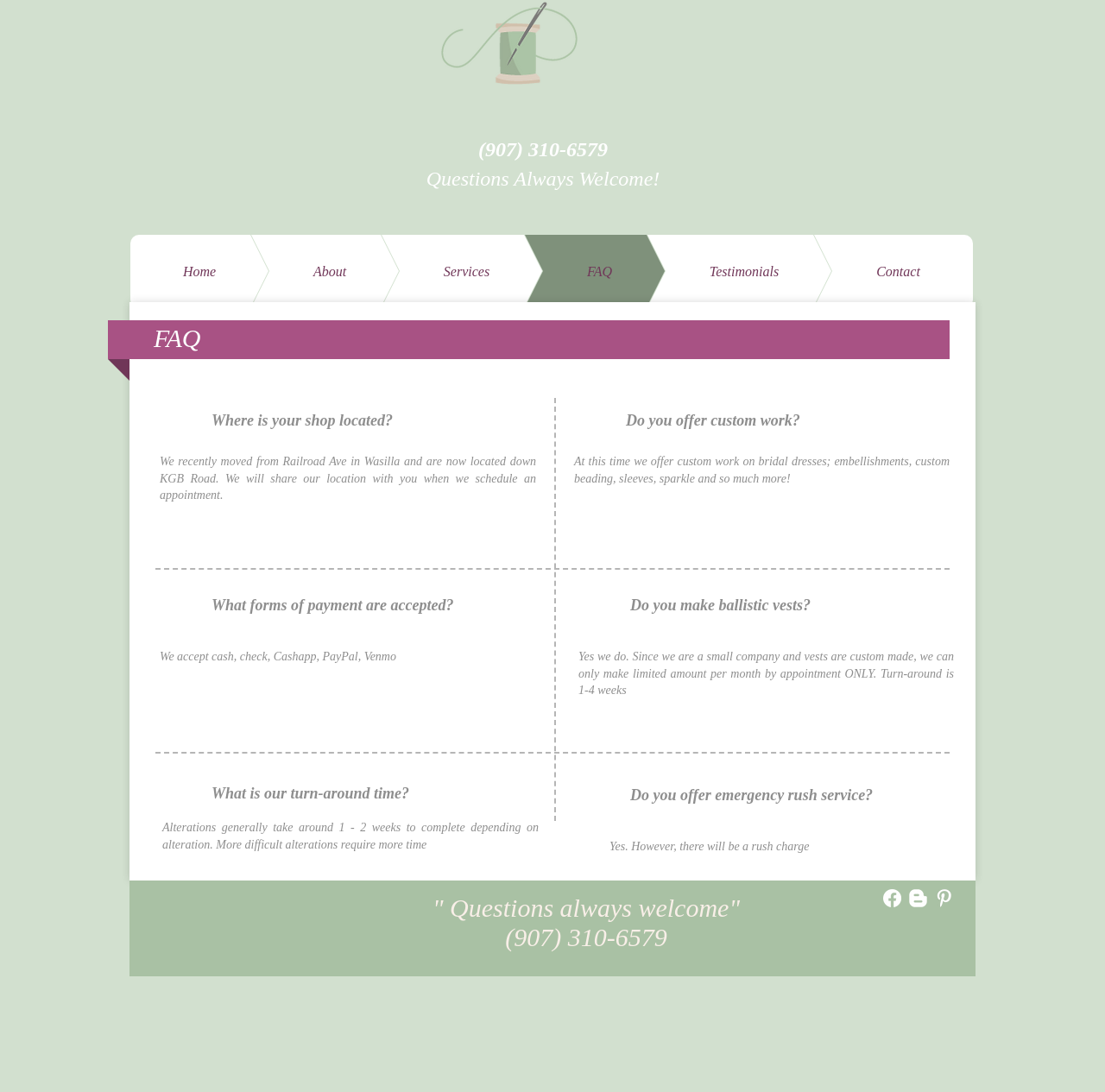Determine the bounding box coordinates for the clickable element to execute this instruction: "Click the 'Contact' link". Provide the coordinates as four float numbers between 0 and 1, i.e., [left, top, right, bottom].

[0.698, 0.215, 0.88, 0.282]